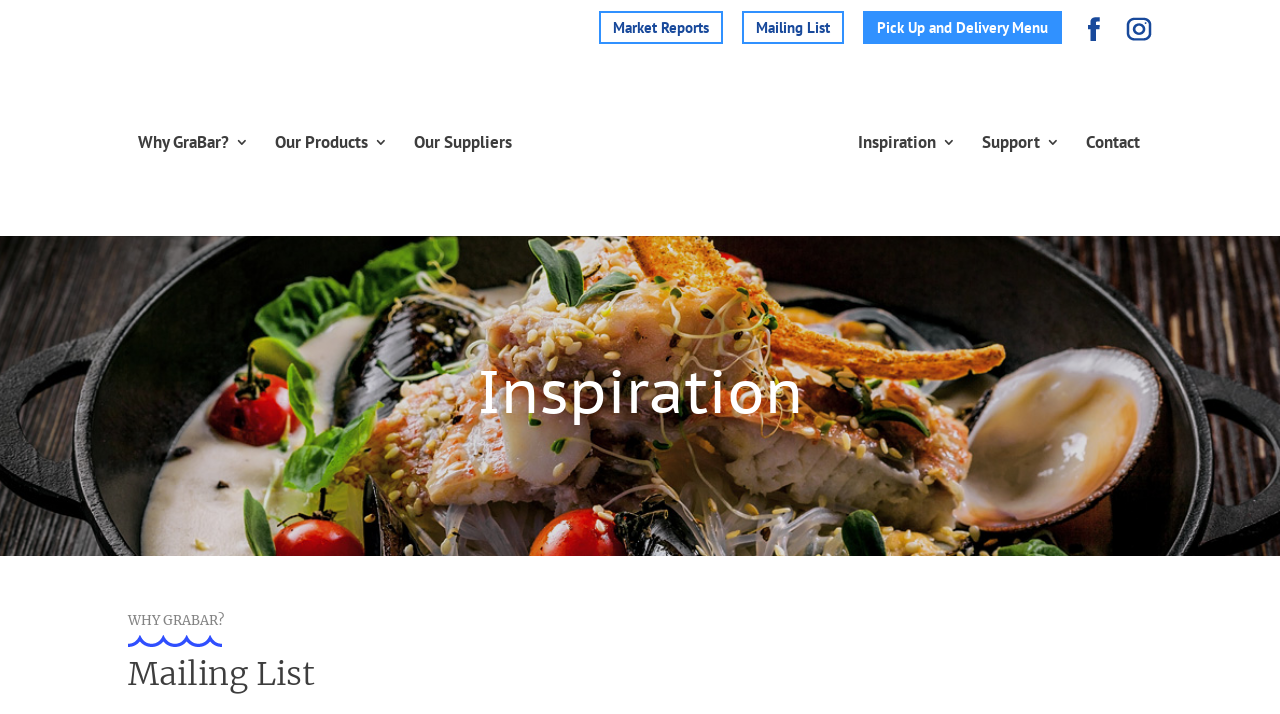Answer briefly with one word or phrase:
What is the name of the company?

Gra Bar Fresh Fish & Seafood